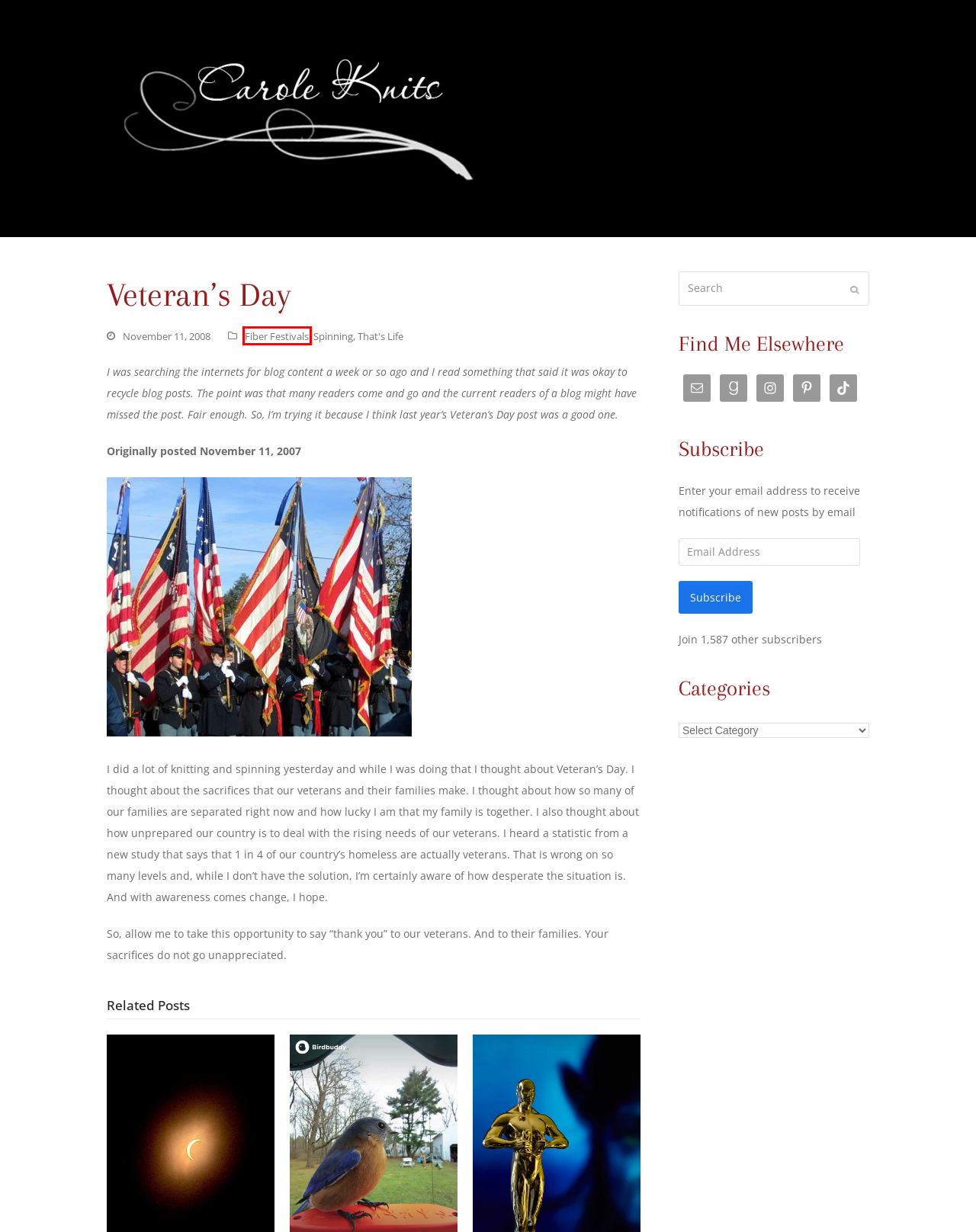Given a screenshot of a webpage with a red bounding box highlighting a UI element, choose the description that best corresponds to the new webpage after clicking the element within the red bounding box. Here are your options:
A. About That Eclipse – Carole Knits
B. Fiber Festivals – Carole Knits
C. Carole Knits – It's not really about knitting . . .
D. That’s Life – Carole Knits
E. About That Awards Show – Carole Knits
F. Spinning – Carole Knits
G. Postcards from My Bird Buddy – Carole Knits
H. 非凡娱乐网站 - 非凡娱乐彩票 - 安全信誉导航

B